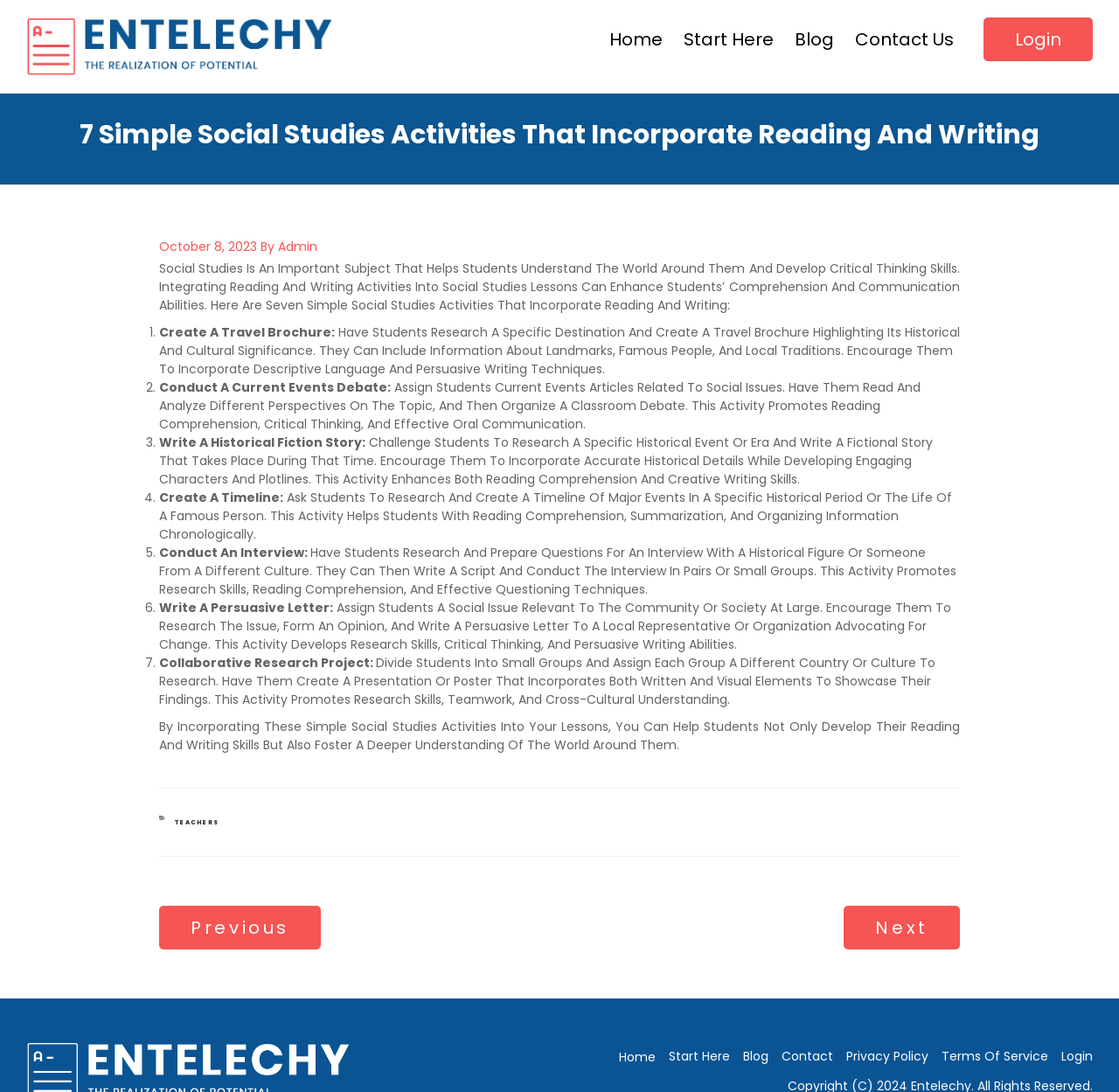Please specify the bounding box coordinates for the clickable region that will help you carry out the instruction: "Login to the website".

[0.879, 0.016, 0.977, 0.056]